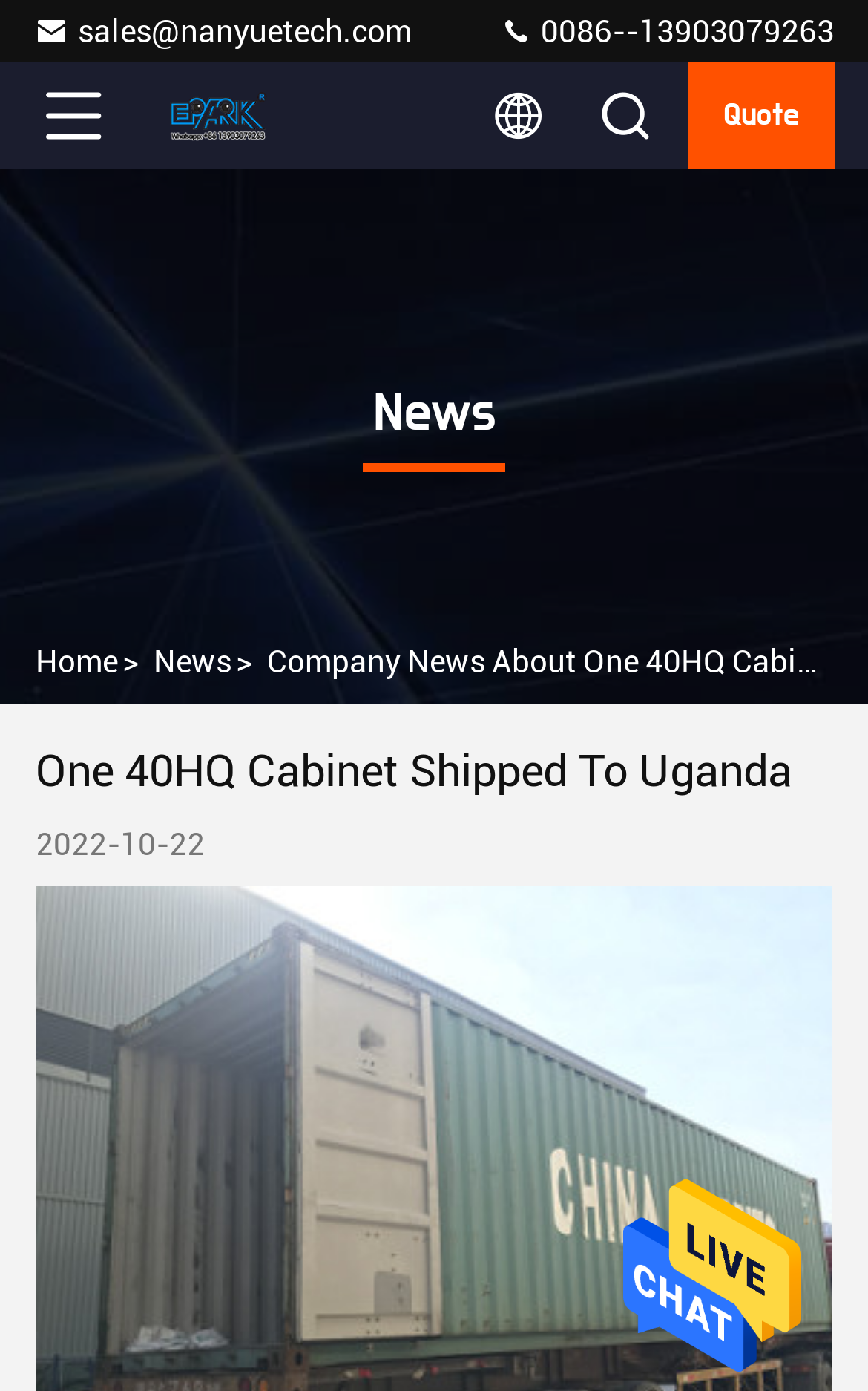Reply to the question with a brief word or phrase: What is the date of the latest news?

2022-10-22